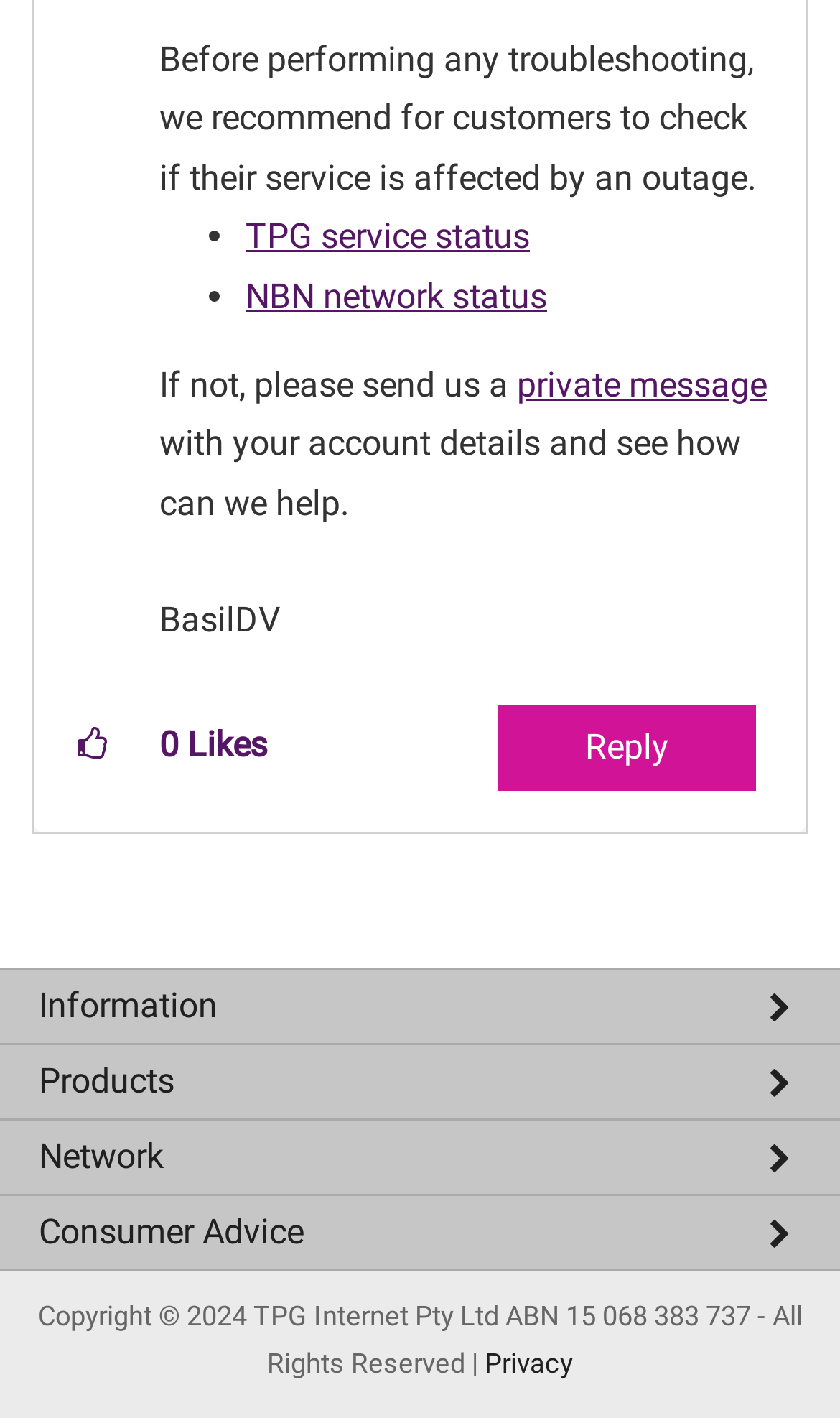Determine the coordinates of the bounding box for the clickable area needed to execute this instruction: "Learn about TPG".

[0.0, 0.737, 1.0, 0.785]